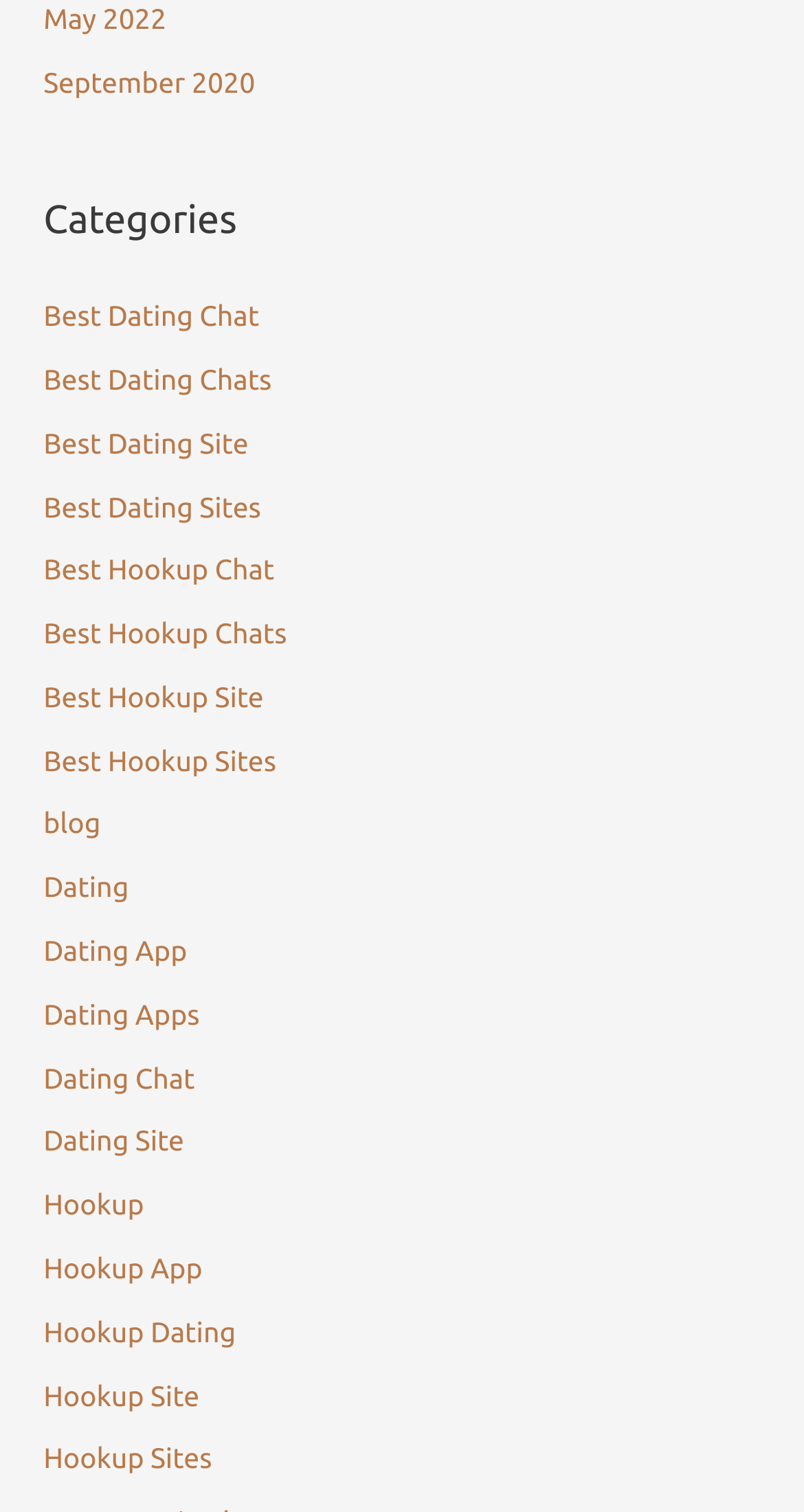Using the element description: "May 2022", determine the bounding box coordinates for the specified UI element. The coordinates should be four float numbers between 0 and 1, [left, top, right, bottom].

[0.054, 0.001, 0.207, 0.023]